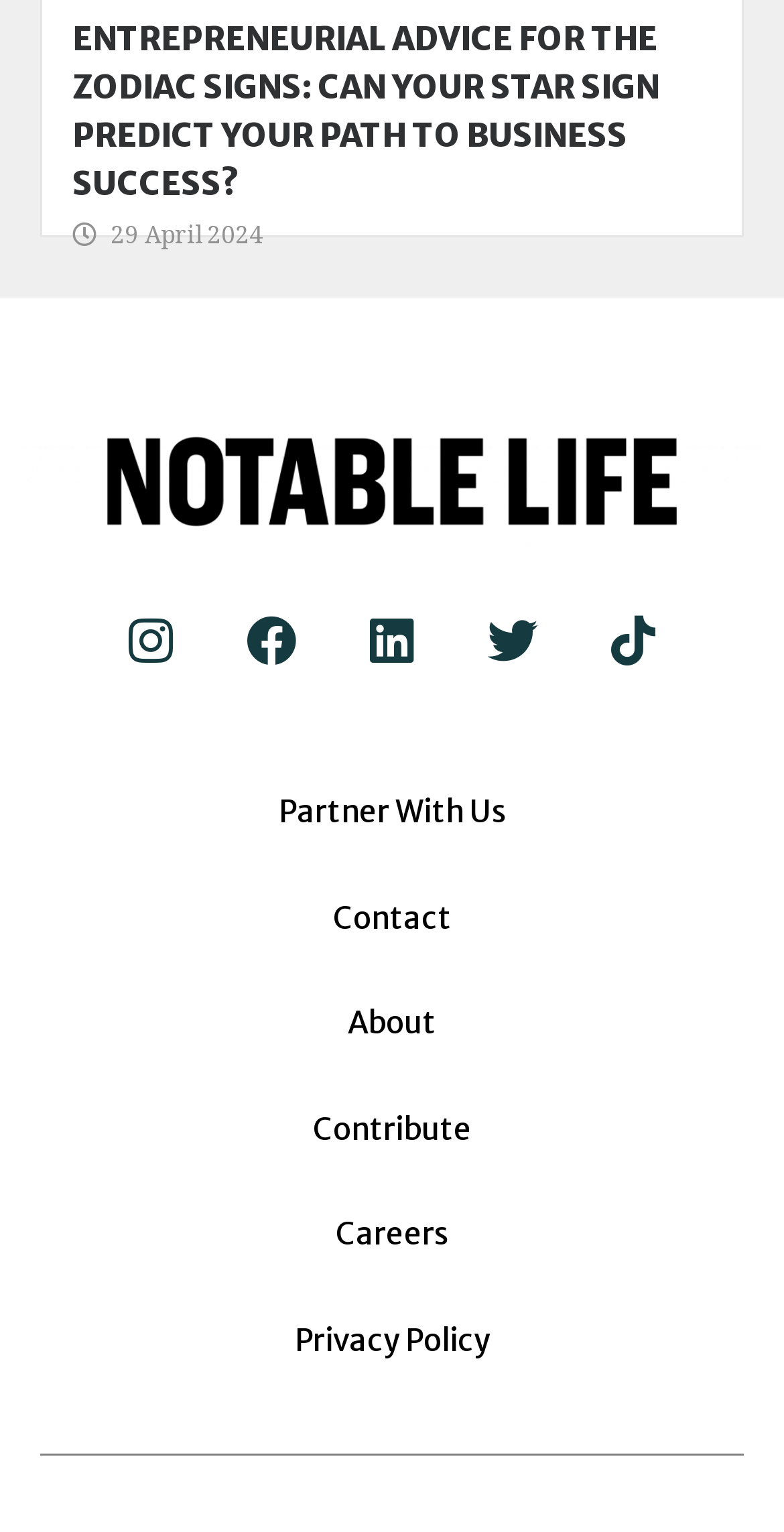What is the last link in the footer?
Based on the screenshot, respond with a single word or phrase.

Privacy Policy